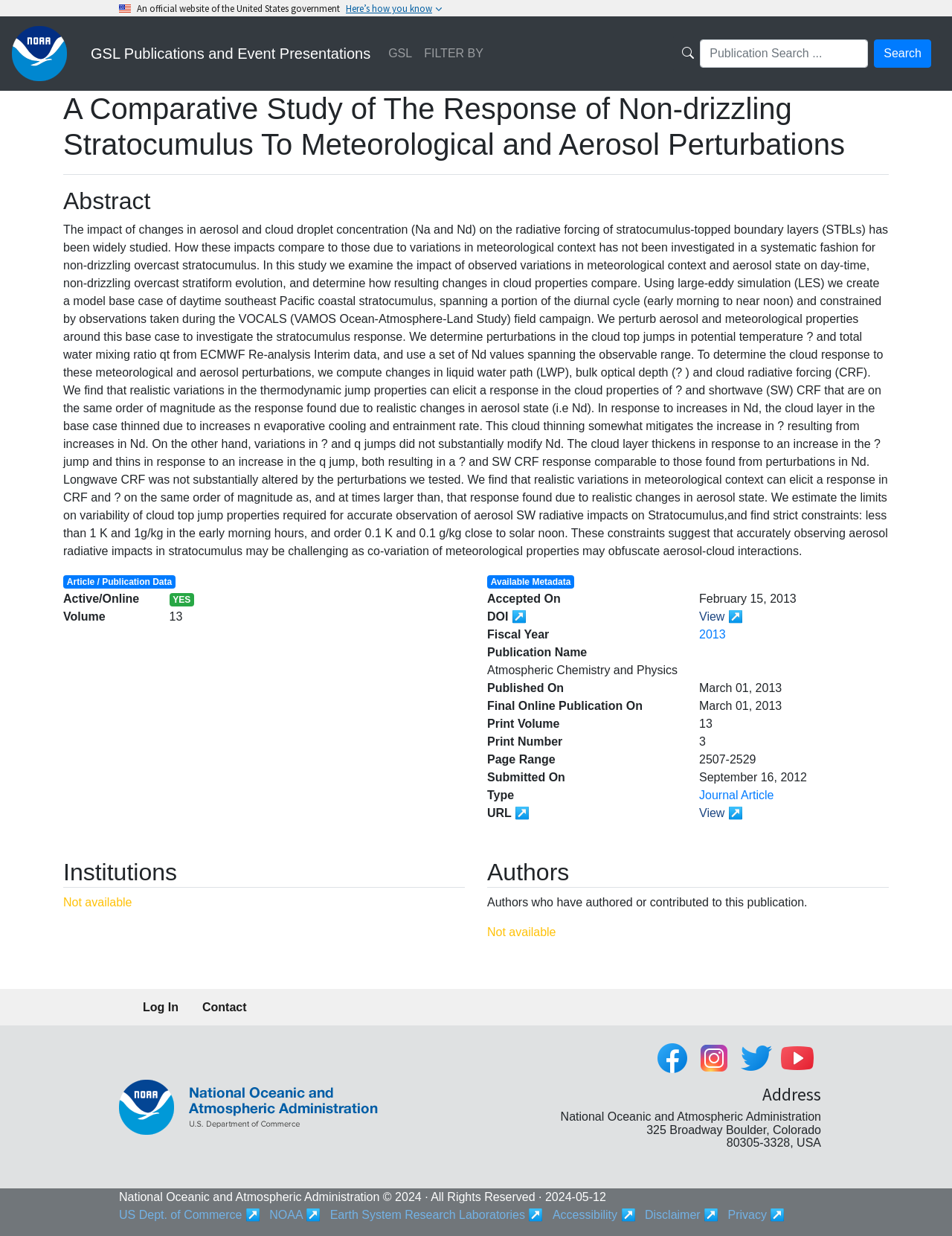Using the webpage screenshot, locate the HTML element that fits the following description and provide its bounding box: "Earth System Research Laboratories".

[0.347, 0.978, 0.552, 0.988]